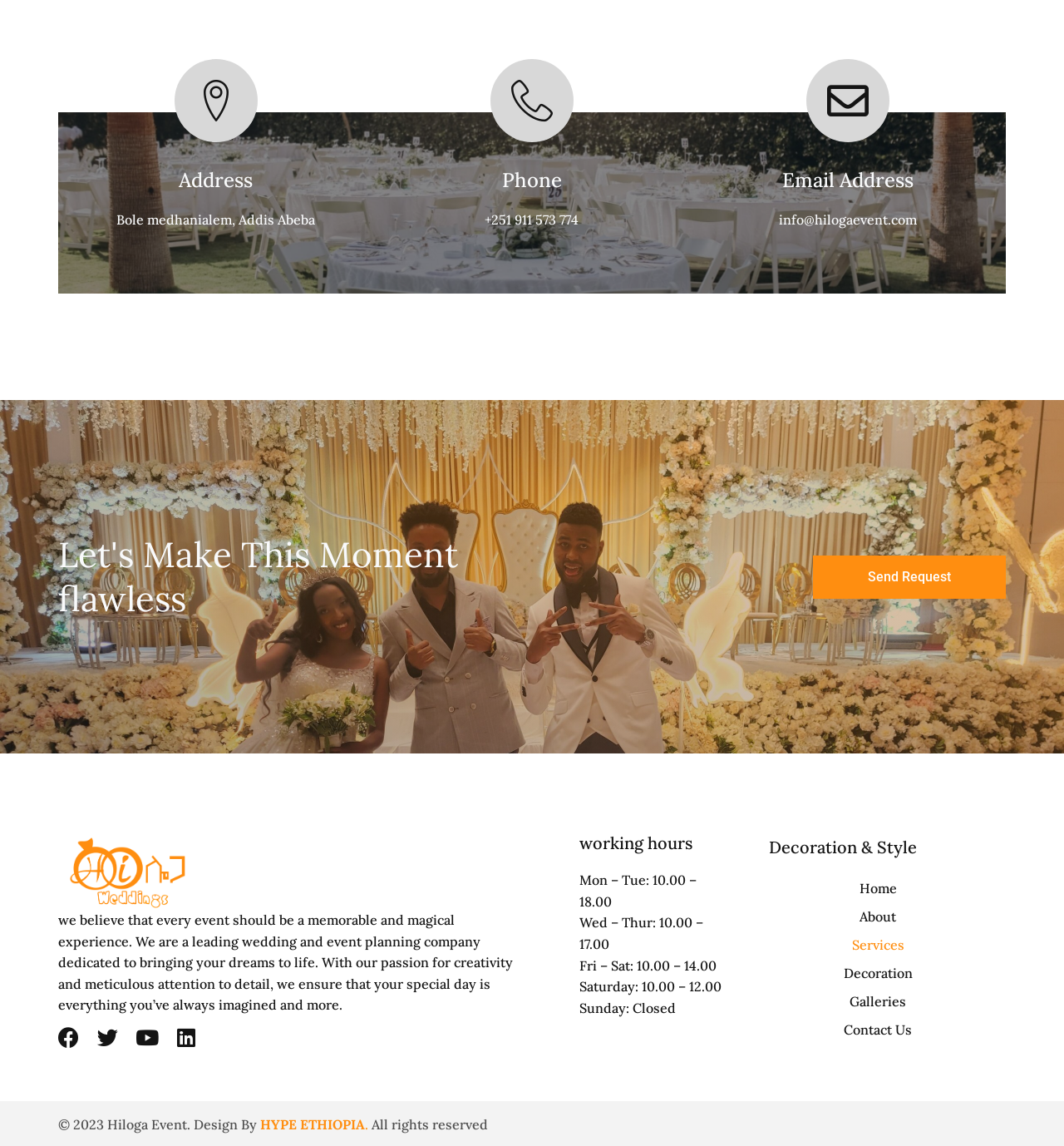What is the company's address?
Look at the image and respond to the question as thoroughly as possible.

The address can be found in the 'Address' section, which is located at the top-left part of the webpage, with a heading 'Address' and a static text 'Bole medhanialem, Addis Abeba'.